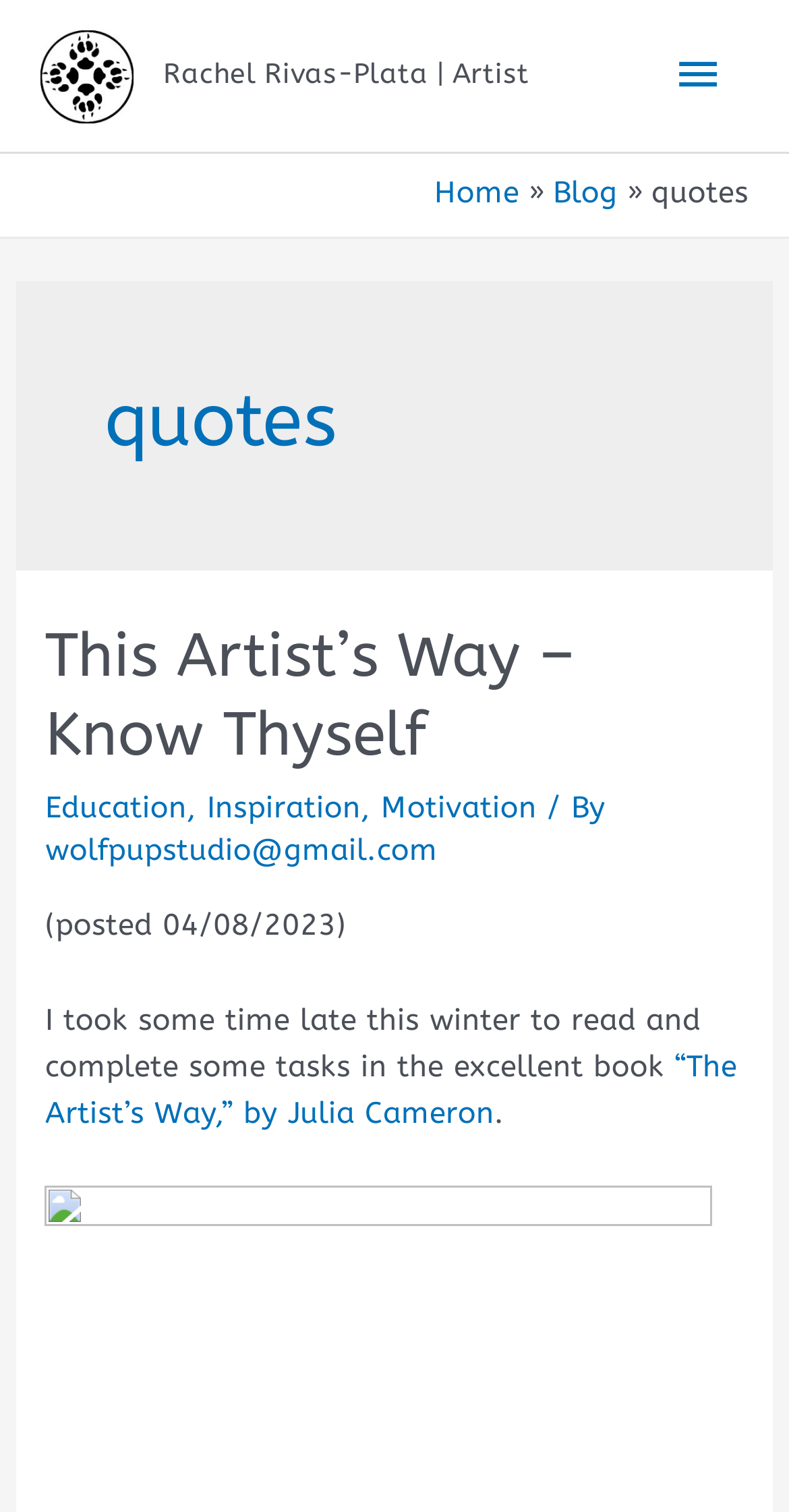Please determine the bounding box coordinates of the element's region to click for the following instruction: "open main menu".

[0.821, 0.015, 0.949, 0.085]